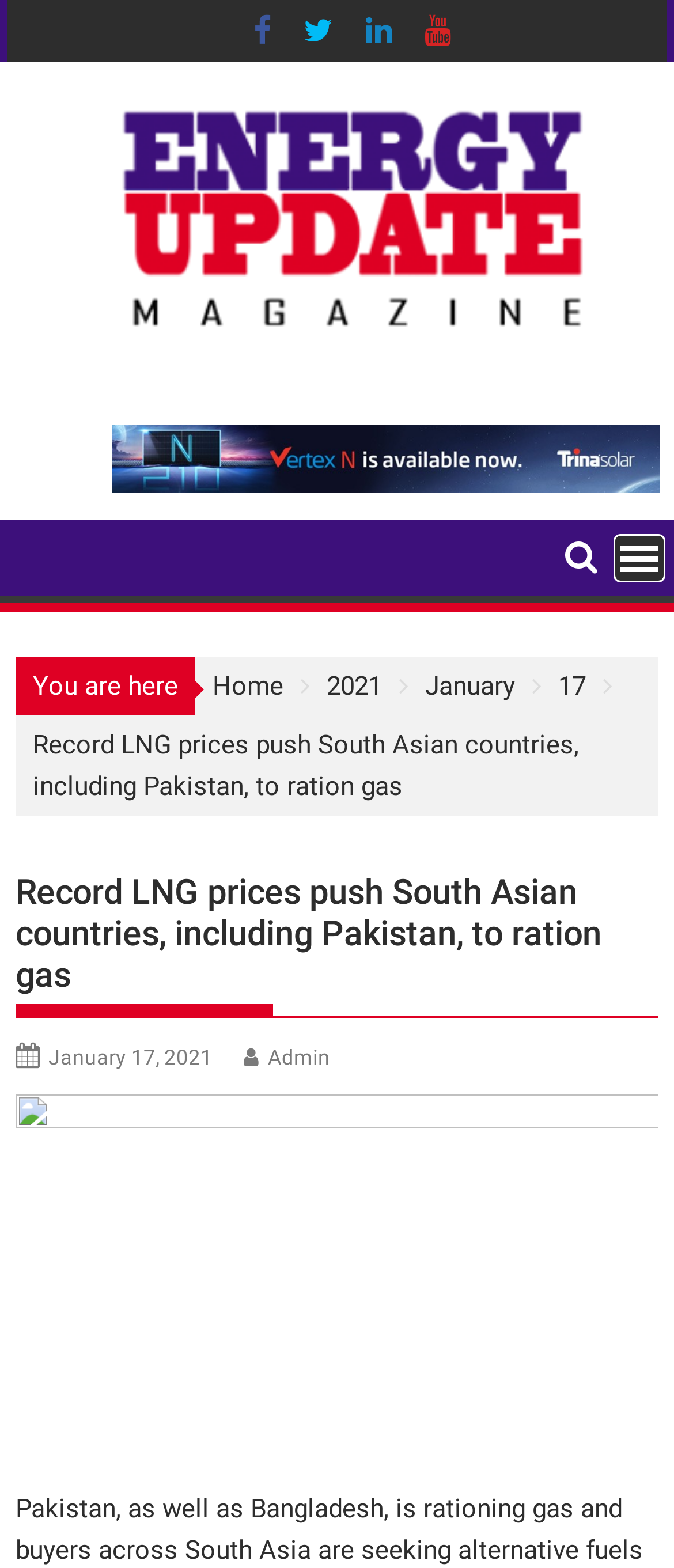Provide the bounding box coordinates for the UI element described in this sentence: "alt="Banner Ads"". The coordinates should be four float values between 0 and 1, i.e., [left, top, right, bottom].

[0.166, 0.299, 0.98, 0.319]